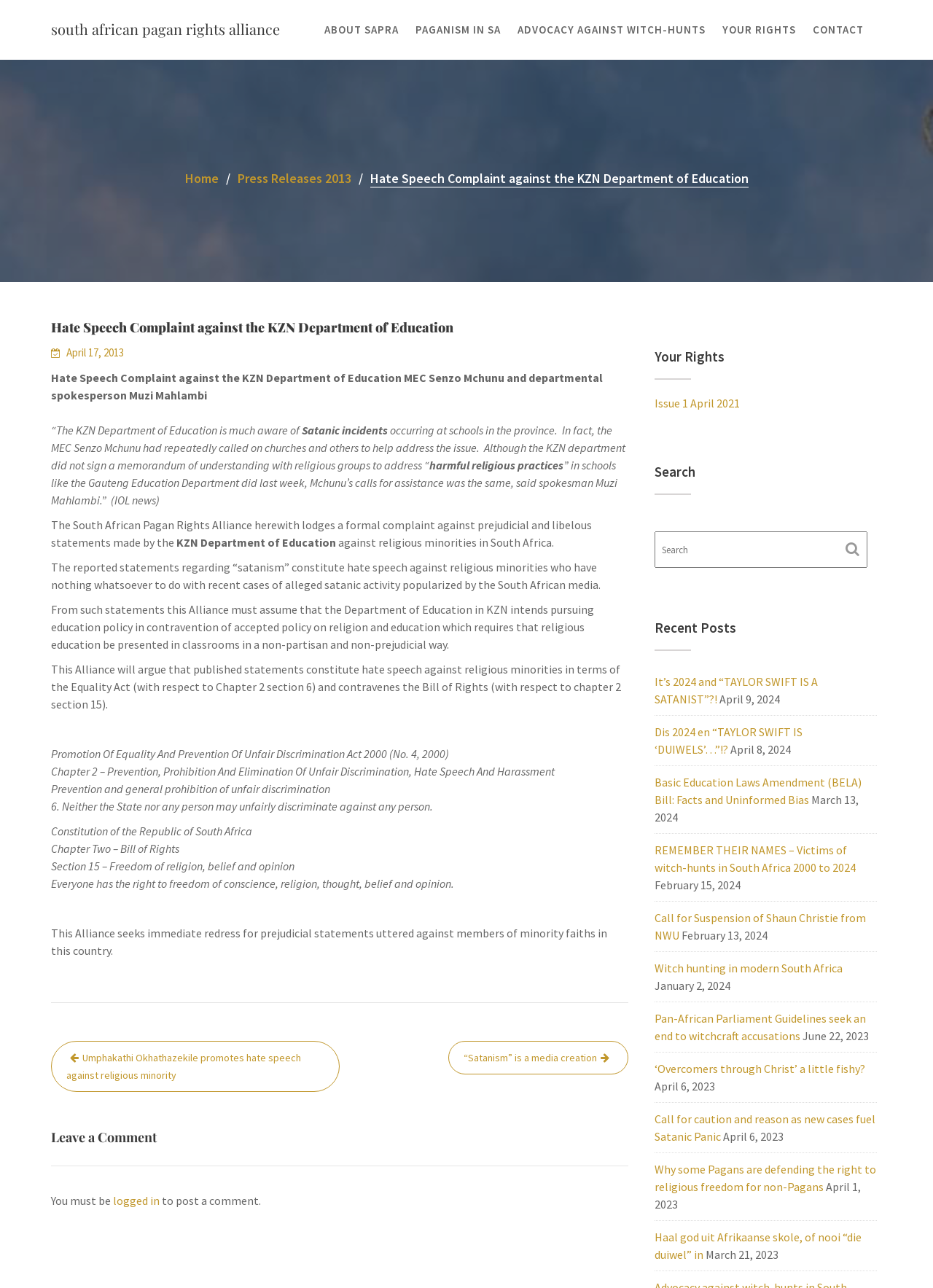Please predict the bounding box coordinates (top-left x, top-left y, bottom-right x, bottom-right y) for the UI element in the screenshot that fits the description: name="s" placeholder="Search"

[0.702, 0.413, 0.93, 0.441]